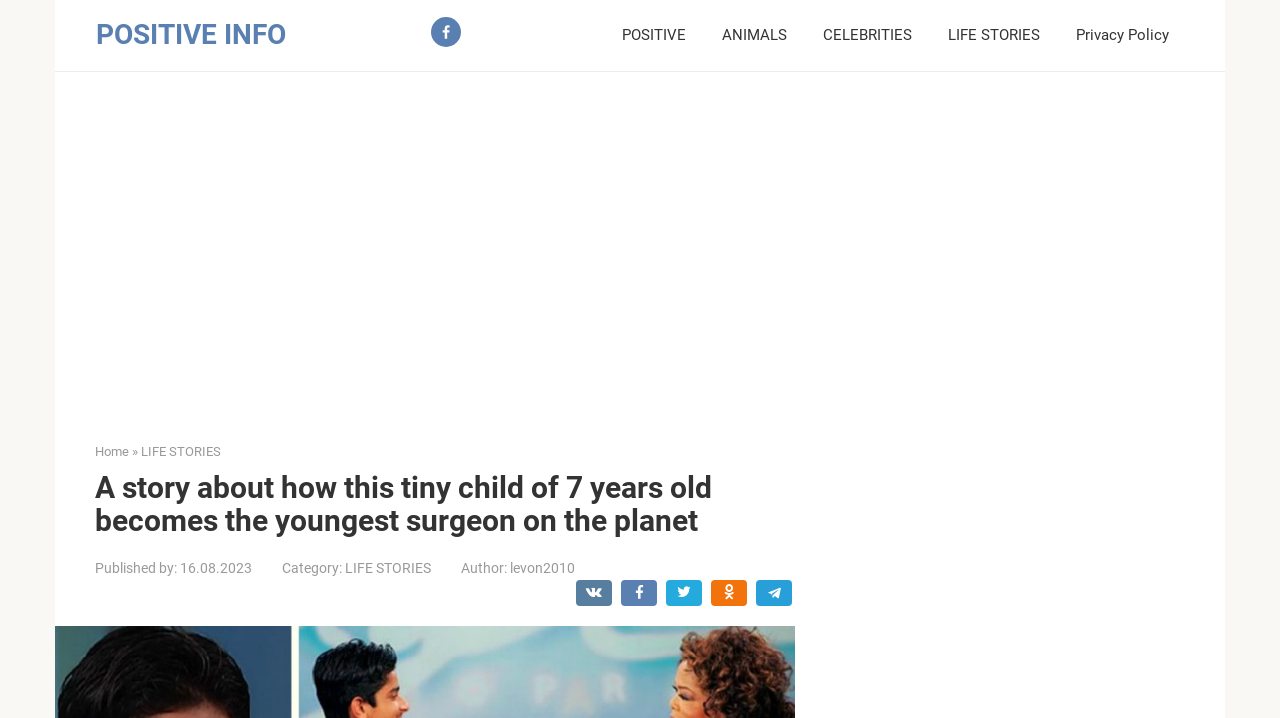Provide the bounding box coordinates of the HTML element this sentence describes: "Privacy Policy". The bounding box coordinates consist of four float numbers between 0 and 1, i.e., [left, top, right, bottom].

[0.841, 0.037, 0.913, 0.063]